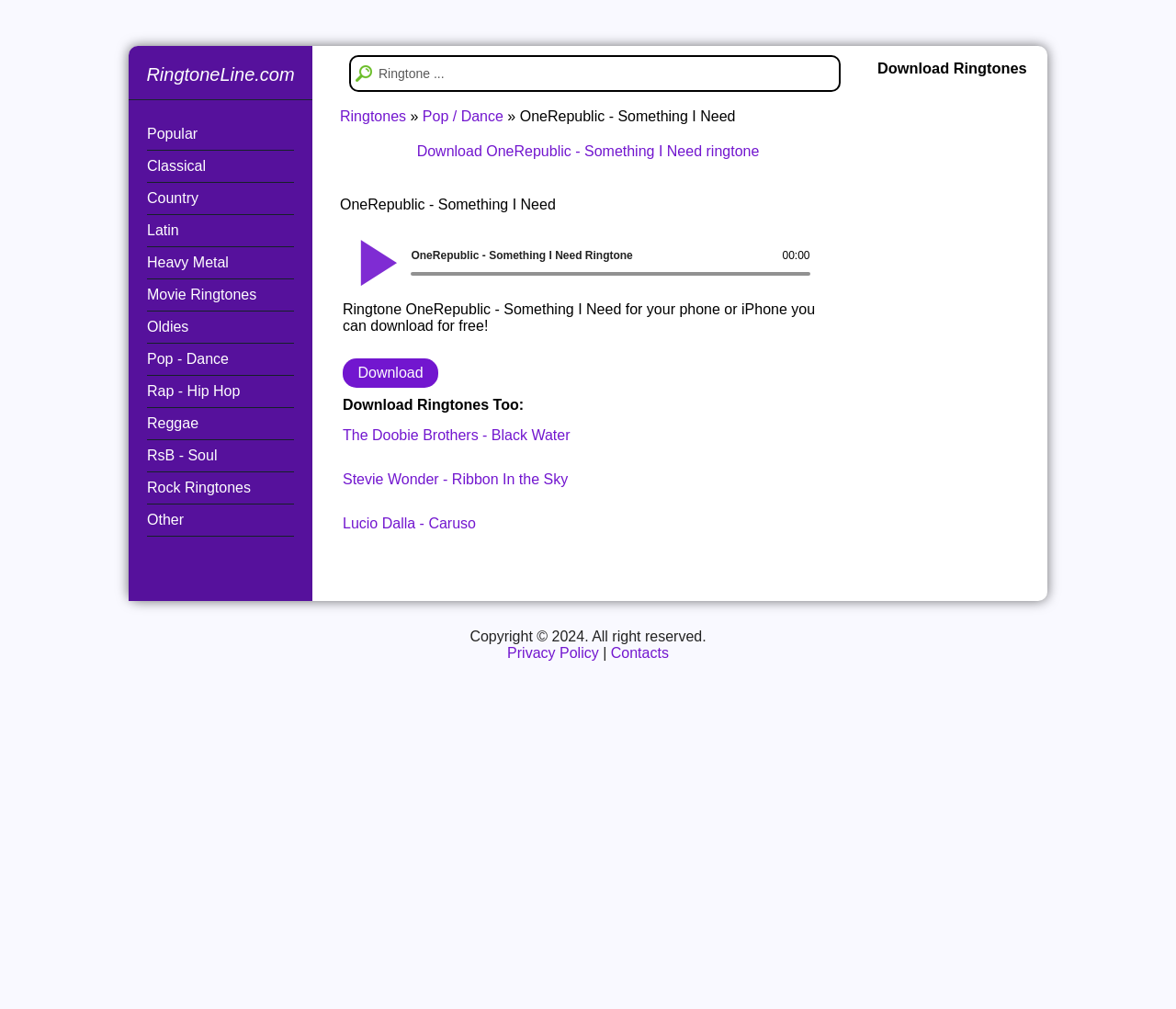Locate the UI element described as follows: "Go to the web". Return the bounding box coordinates as four float numbers between 0 and 1 in the order [left, top, right, bottom].

None